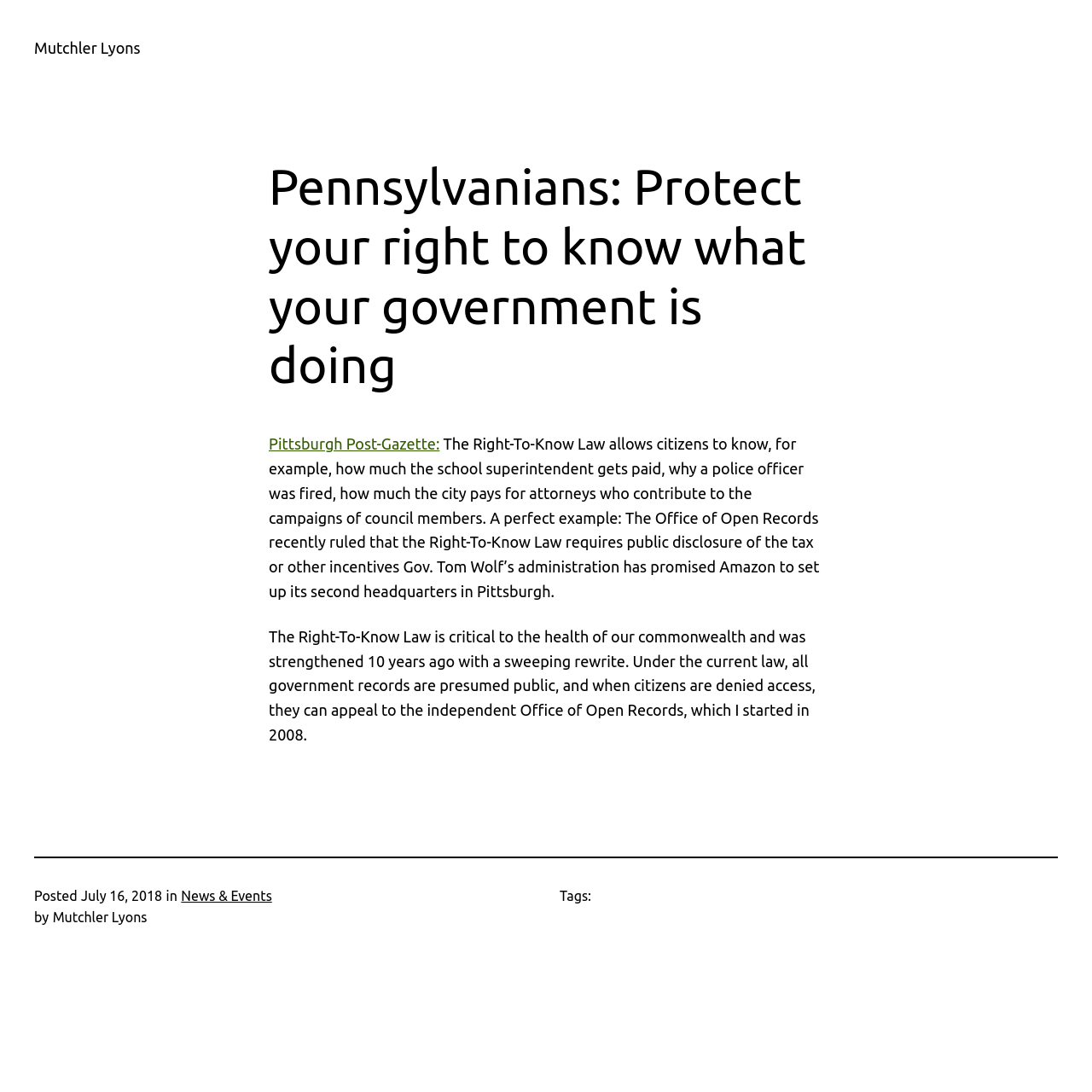Identify the bounding box for the described UI element. Provide the coordinates in (top-left x, top-left y, bottom-right x, bottom-right y) format with values ranging from 0 to 1: Mutchler Lyons

[0.031, 0.036, 0.129, 0.051]